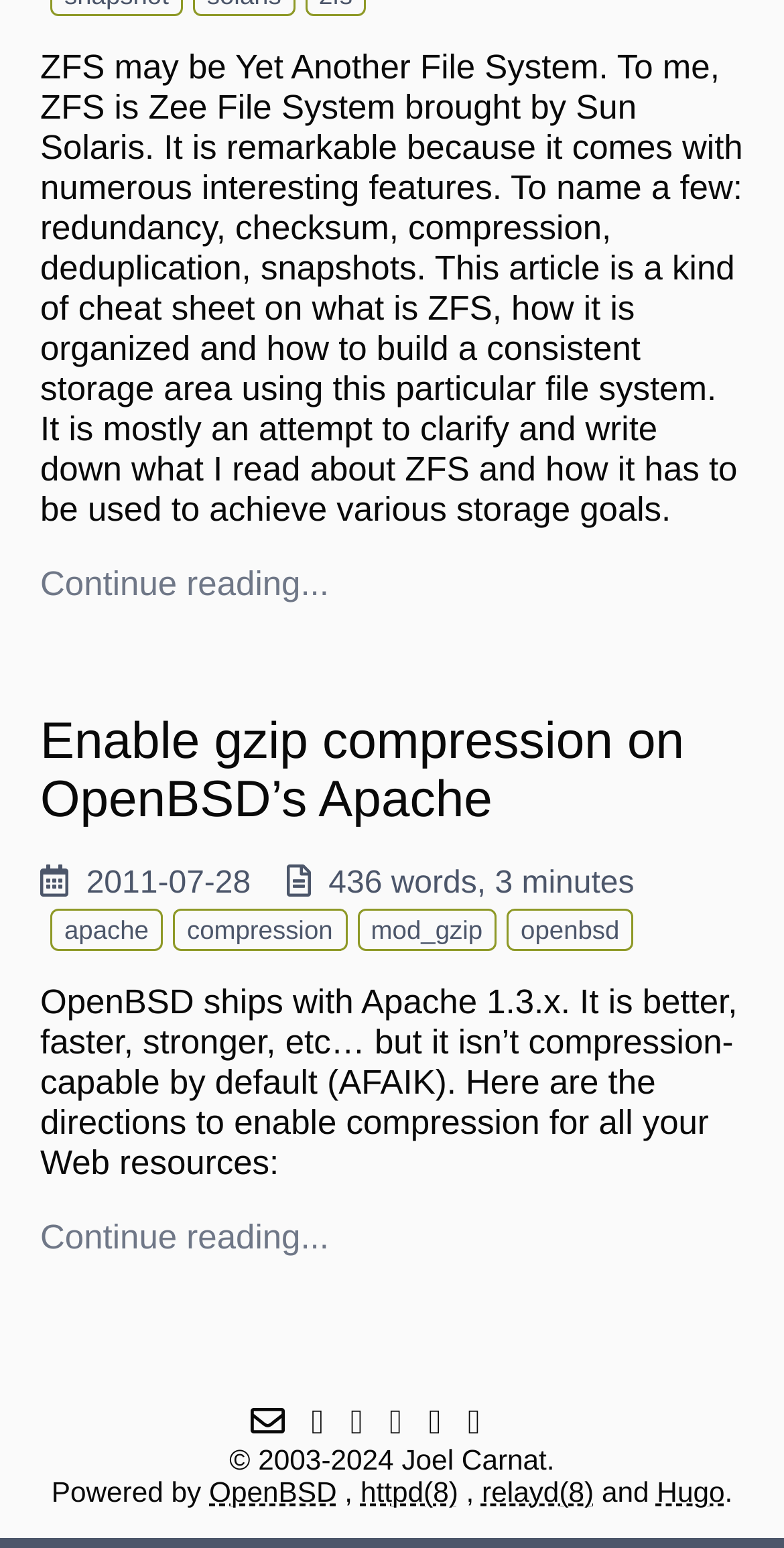Identify the bounding box coordinates of the area that should be clicked in order to complete the given instruction: "Read the article about enabling gzip compression on OpenBSD’s Apache". The bounding box coordinates should be four float numbers between 0 and 1, i.e., [left, top, right, bottom].

[0.051, 0.461, 0.949, 0.536]